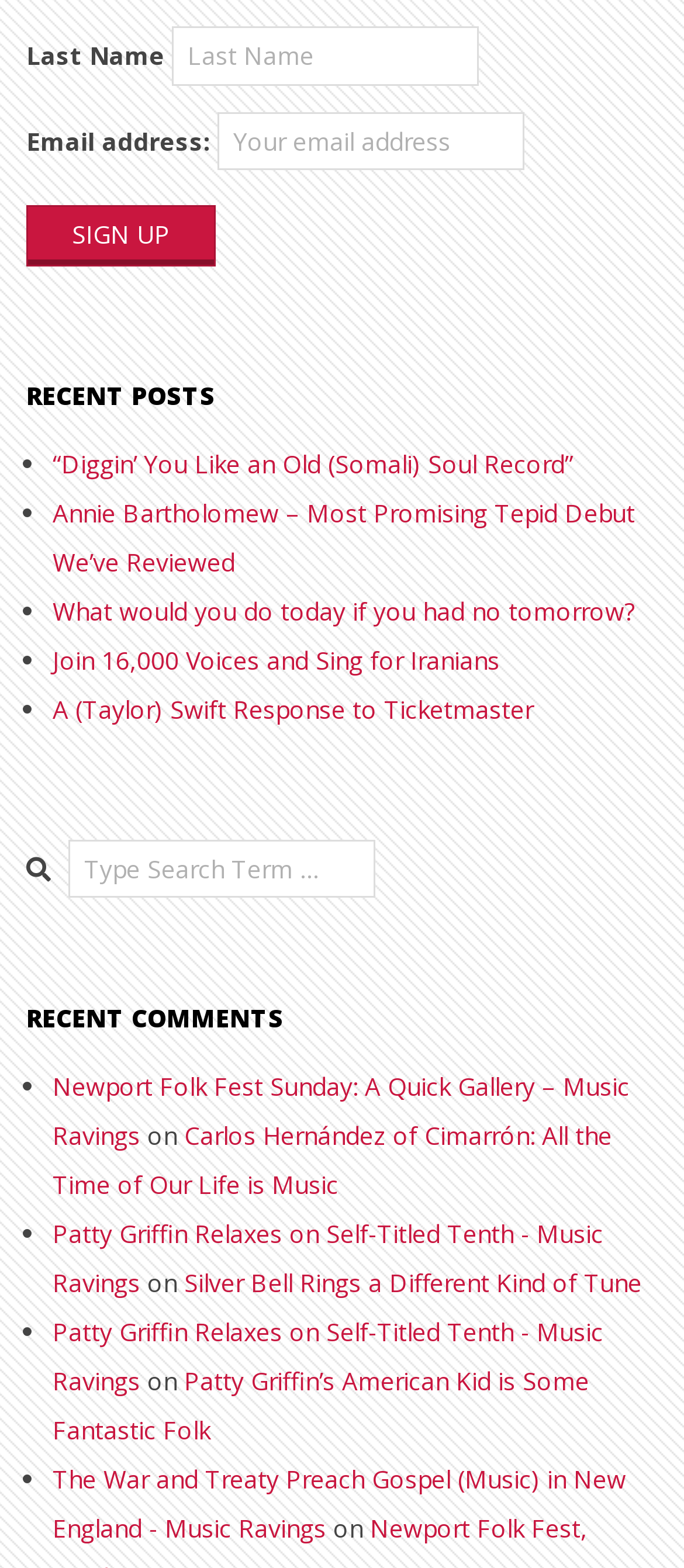Find the bounding box coordinates of the clickable area required to complete the following action: "Sign up".

[0.038, 0.131, 0.315, 0.17]